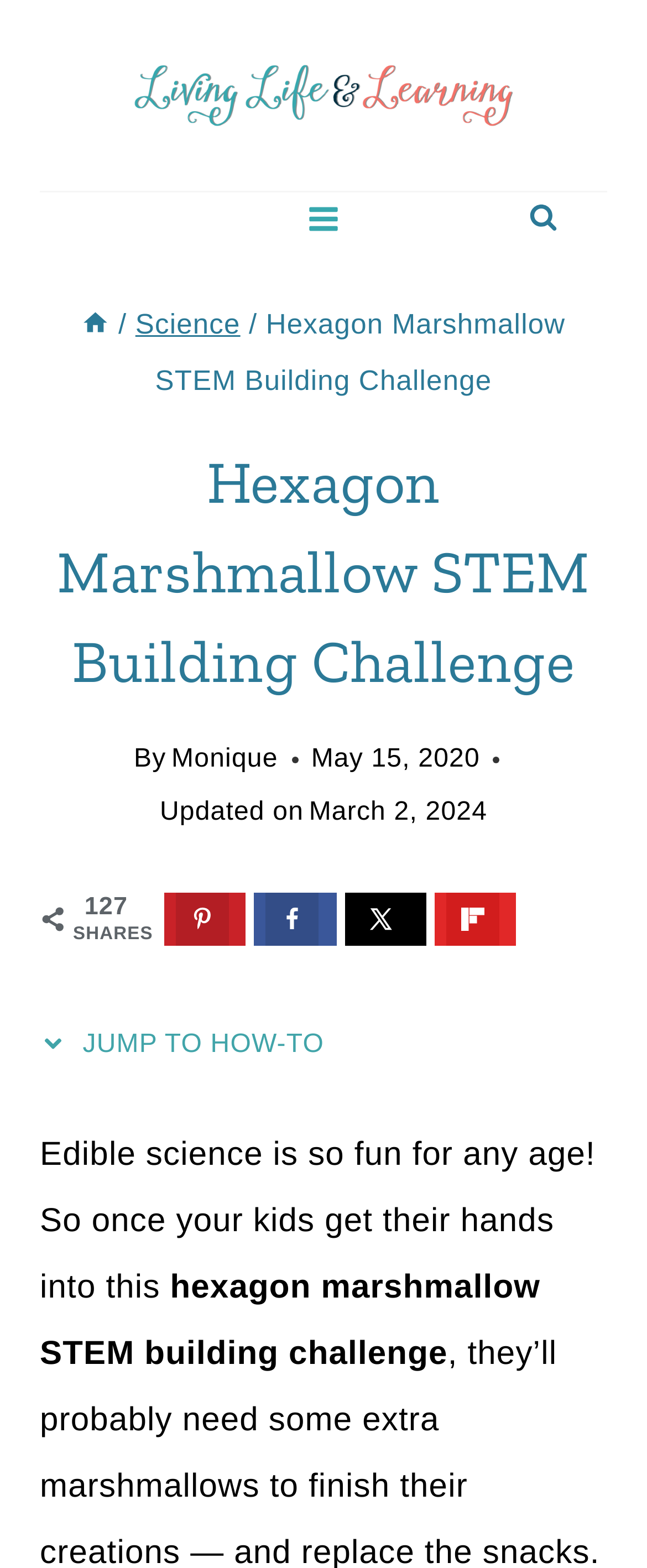Determine the bounding box coordinates of the region I should click to achieve the following instruction: "Jump to how-to". Ensure the bounding box coordinates are four float numbers between 0 and 1, i.e., [left, top, right, bottom].

[0.062, 0.639, 0.526, 0.694]